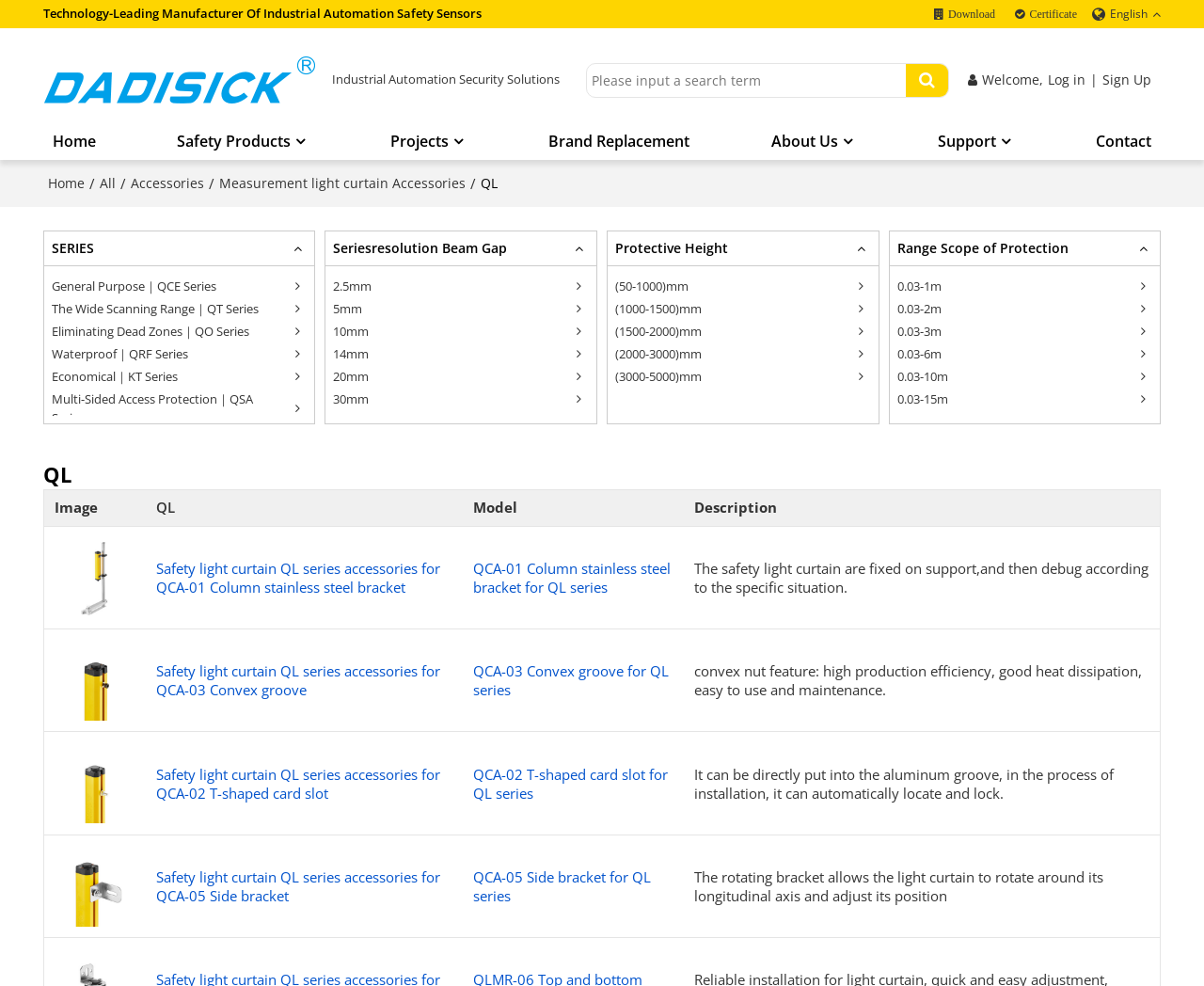What is the purpose of the 'Search' textbox?
Refer to the image and offer an in-depth and detailed answer to the question.

I inferred the purpose of the 'Search' textbox by looking at its location and the text next to it, which says 'Please input a search term'. This suggests that the textbox is meant for searching for products on the website.